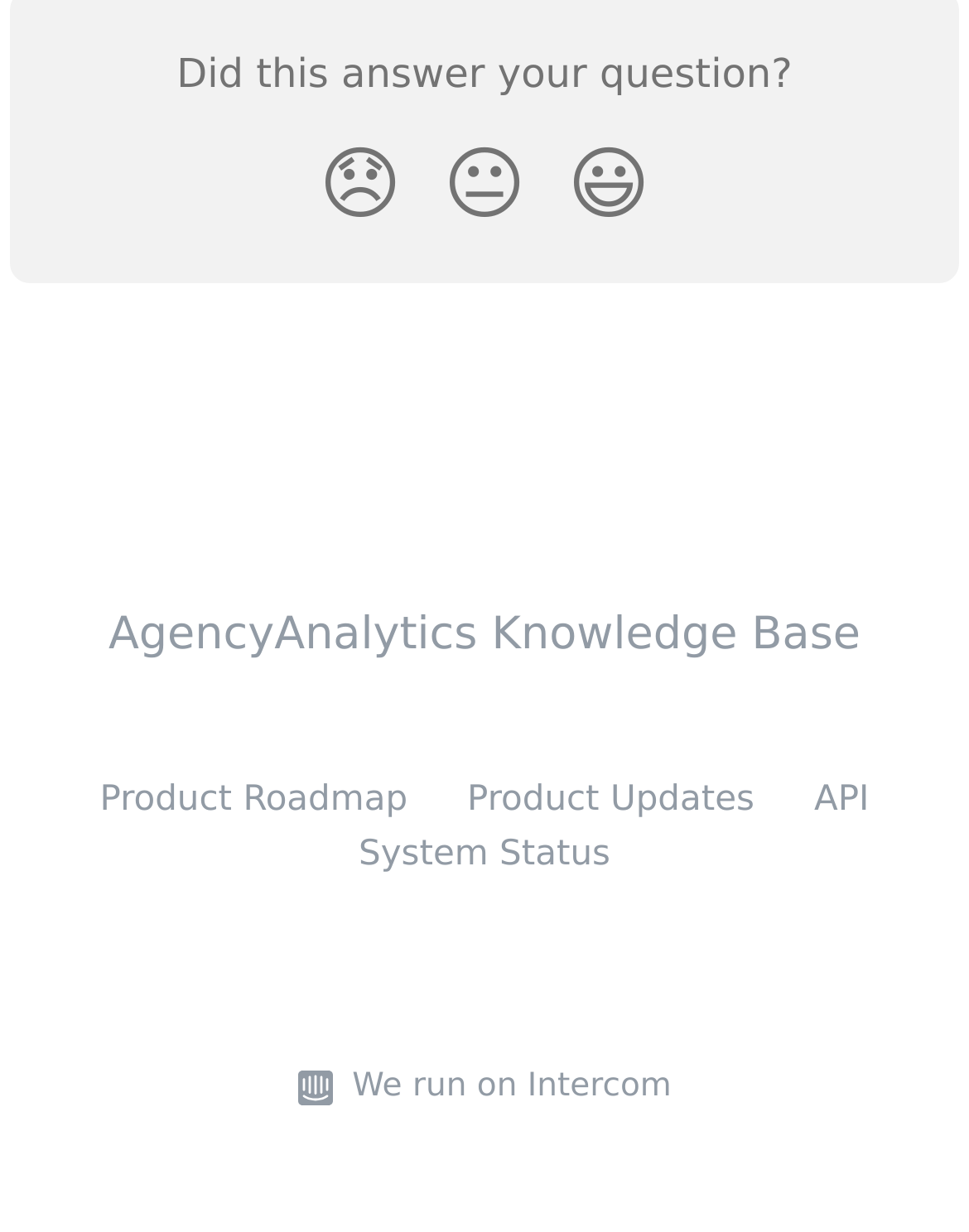Identify the bounding box coordinates of the specific part of the webpage to click to complete this instruction: "Click the Disappointed Reaction button".

[0.308, 0.095, 0.436, 0.206]